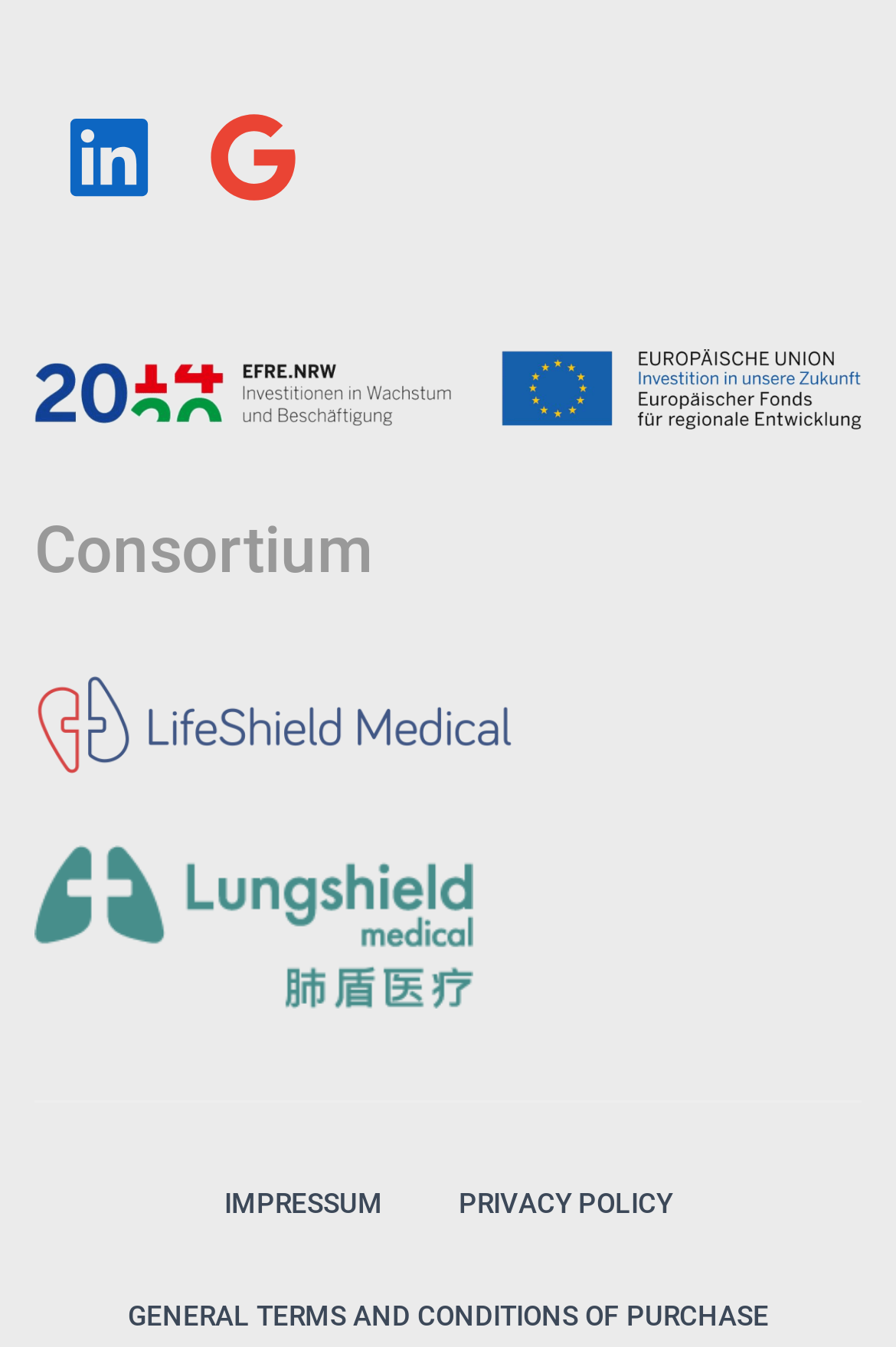With reference to the screenshot, provide a detailed response to the question below:
How many figures are there on the webpage?

There are three figure elements on the webpage, with bounding boxes of [0.038, 0.26, 0.962, 0.319], [0.038, 0.499, 0.962, 0.576], and [0.038, 0.627, 0.749]. Each figure contains a link and an image.